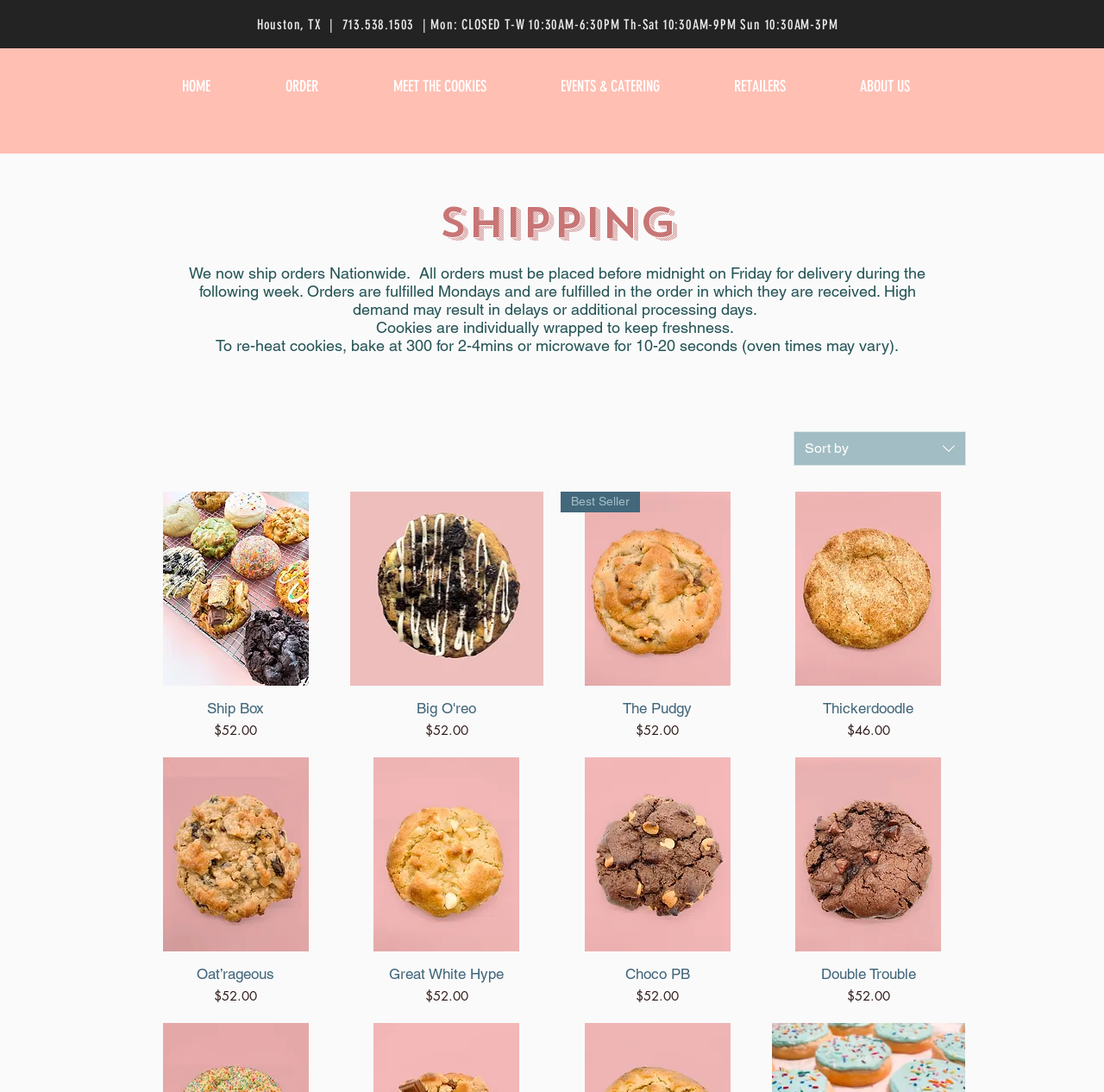Locate the bounding box coordinates of the element that needs to be clicked to carry out the instruction: "Check the shipping information". The coordinates should be given as four float numbers ranging from 0 to 1, i.e., [left, top, right, bottom].

[0.384, 0.178, 0.626, 0.23]